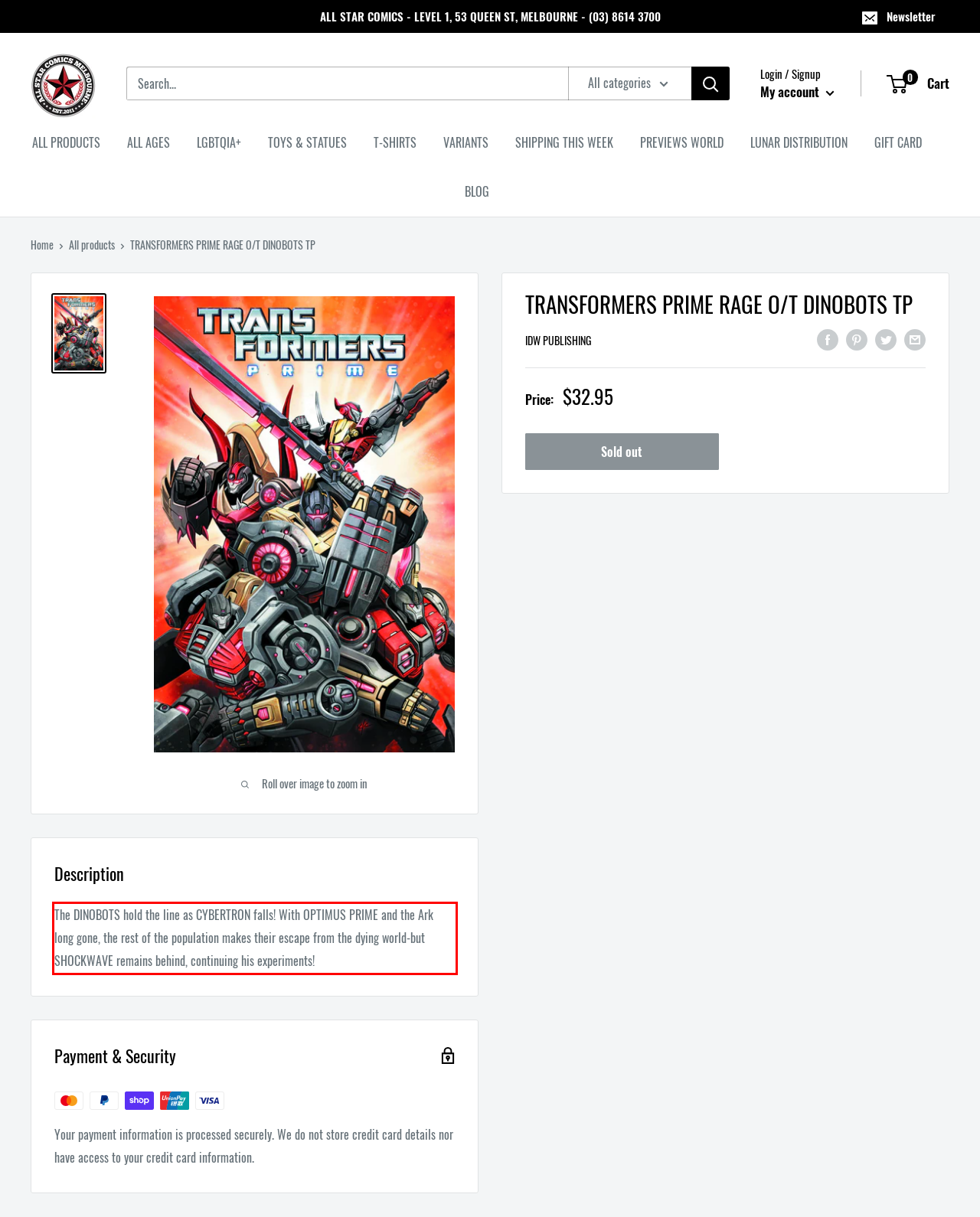You are provided with a screenshot of a webpage containing a red bounding box. Please extract the text enclosed by this red bounding box.

The DINOBOTS hold the line as CYBERTRON falls! With OPTIMUS PRIME and the Ark long gone, the rest of the population makes their escape from the dying world-but SHOCKWAVE remains behind, continuing his experiments!